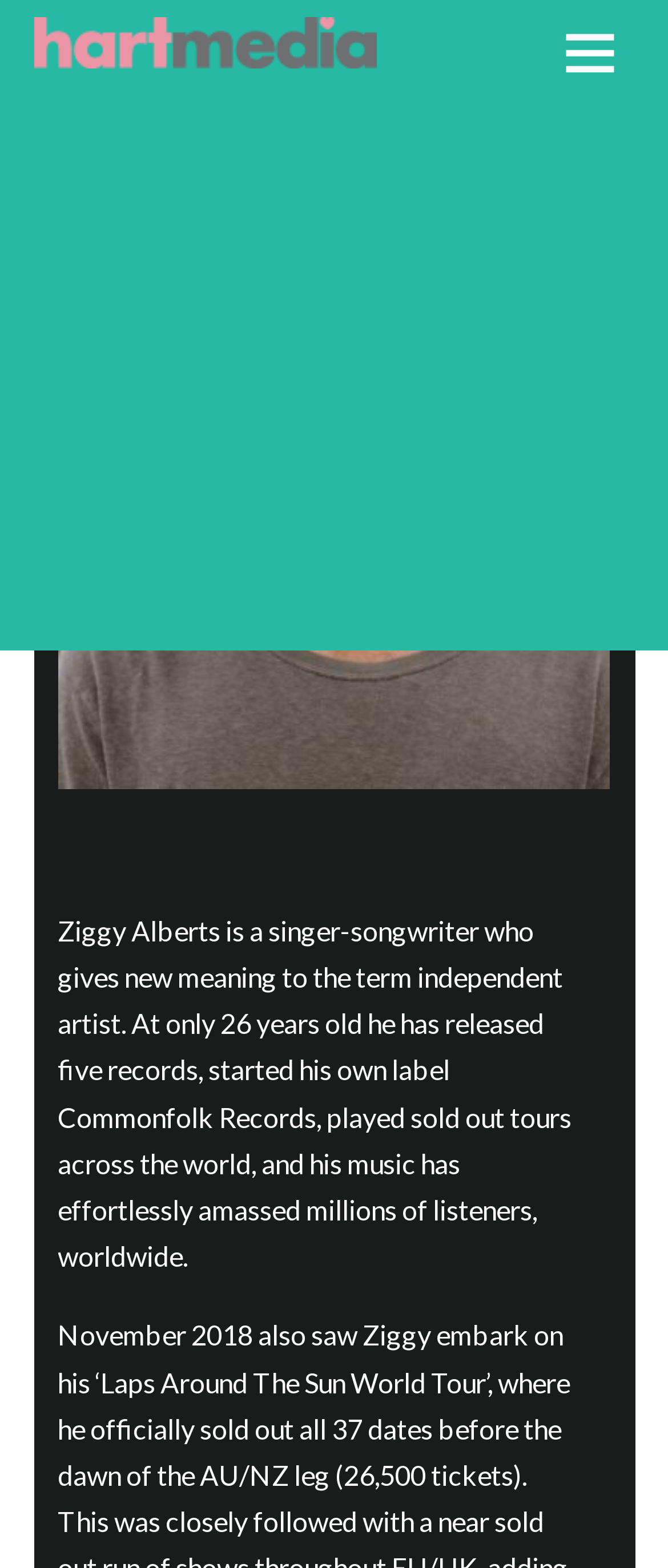Provide the bounding box coordinates of the HTML element this sentence describes: "parent_node: HOME".

[0.842, 0.016, 0.924, 0.055]